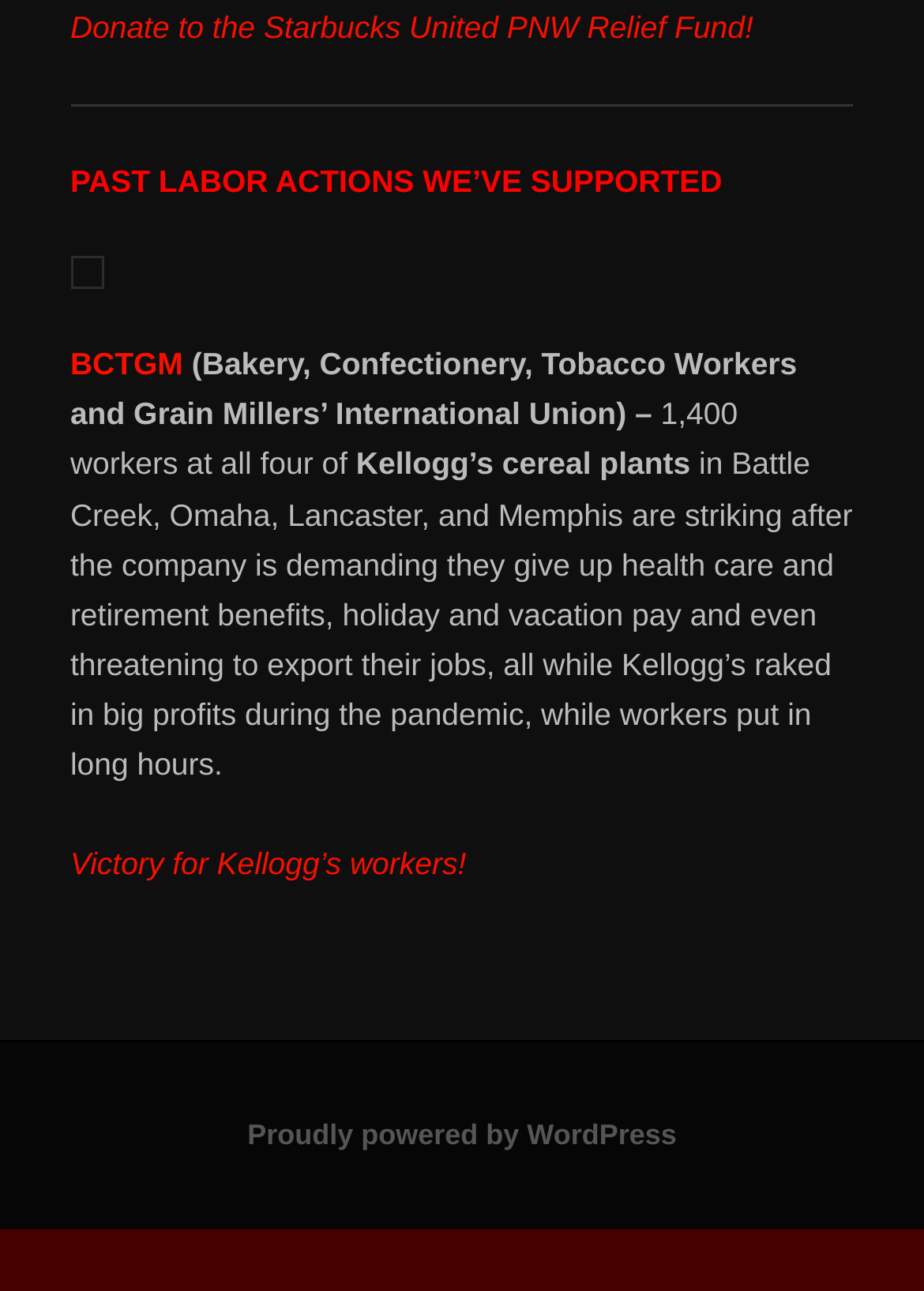Determine the bounding box coordinates for the UI element matching this description: "Victory for Kellogg’s workers!".

[0.076, 0.656, 0.505, 0.683]